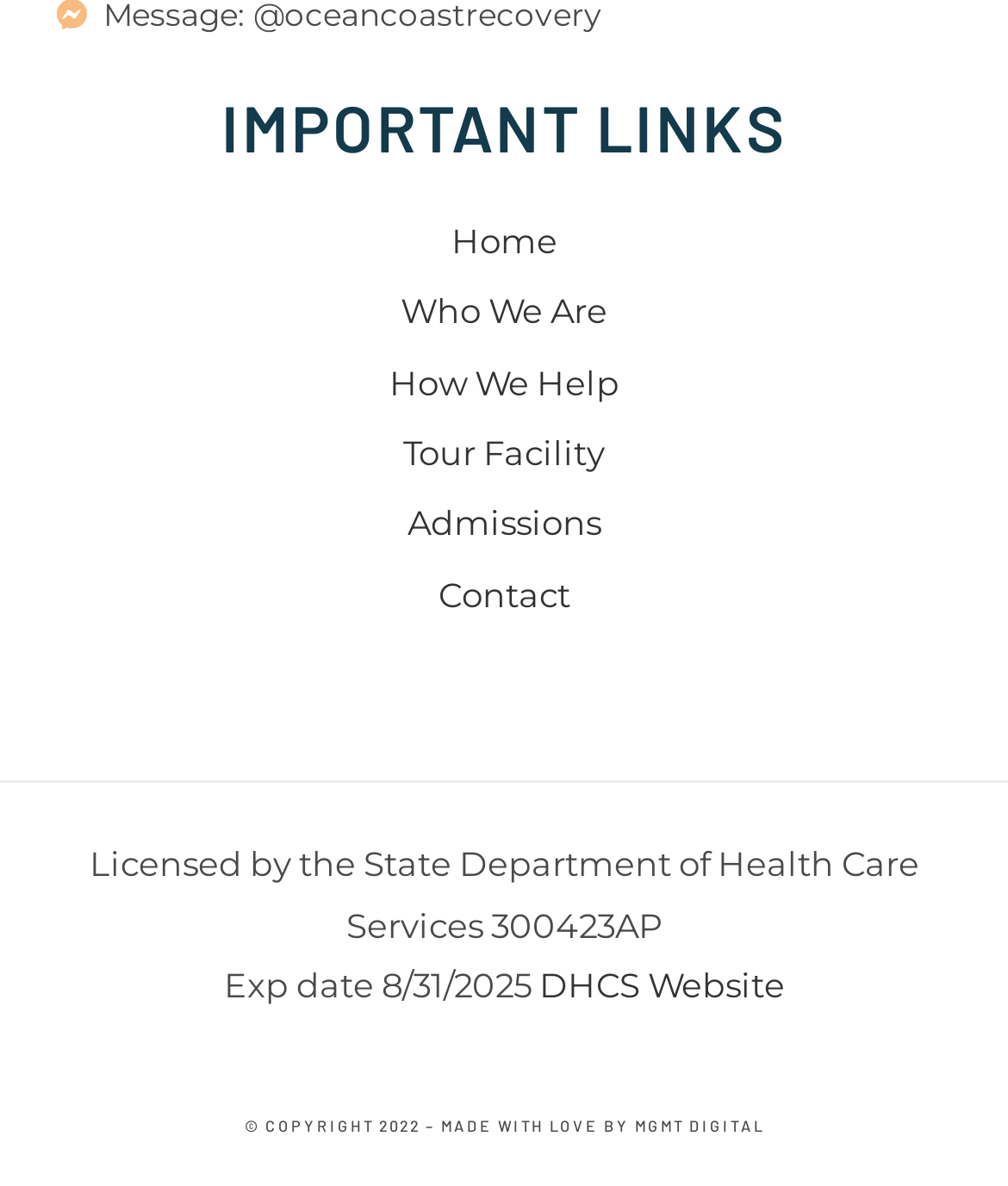Please specify the bounding box coordinates for the clickable region that will help you carry out the instruction: "learn about who we are".

[0.077, 0.238, 0.923, 0.289]